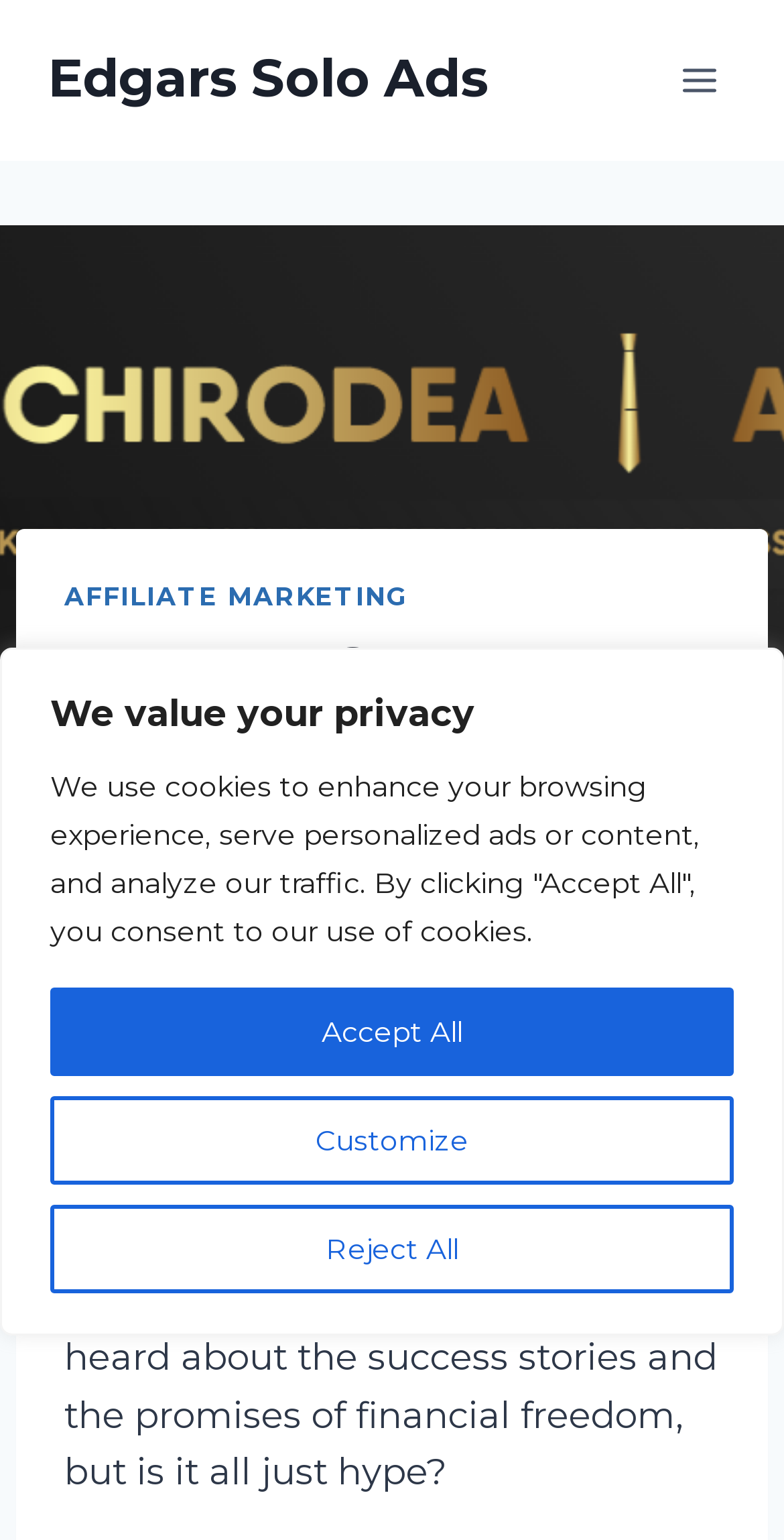What is the main concern of the review? Observe the screenshot and provide a one-word or short phrase answer.

Is it worth the investment